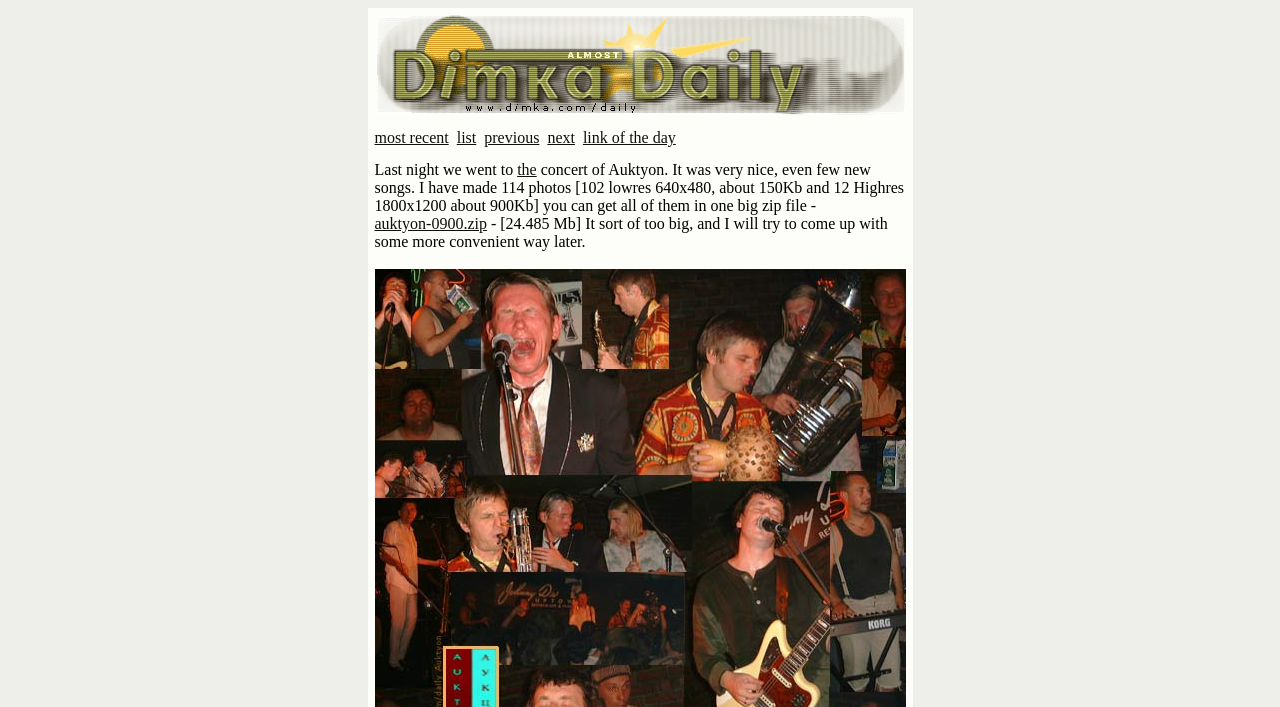What is the author's concern about the zip file?
Could you answer the question with a detailed and thorough explanation?

The author's concern about the zip file can be found in the second row of the table, where there is a description of the zip file, including the author's comment that 'it sort of too big'.